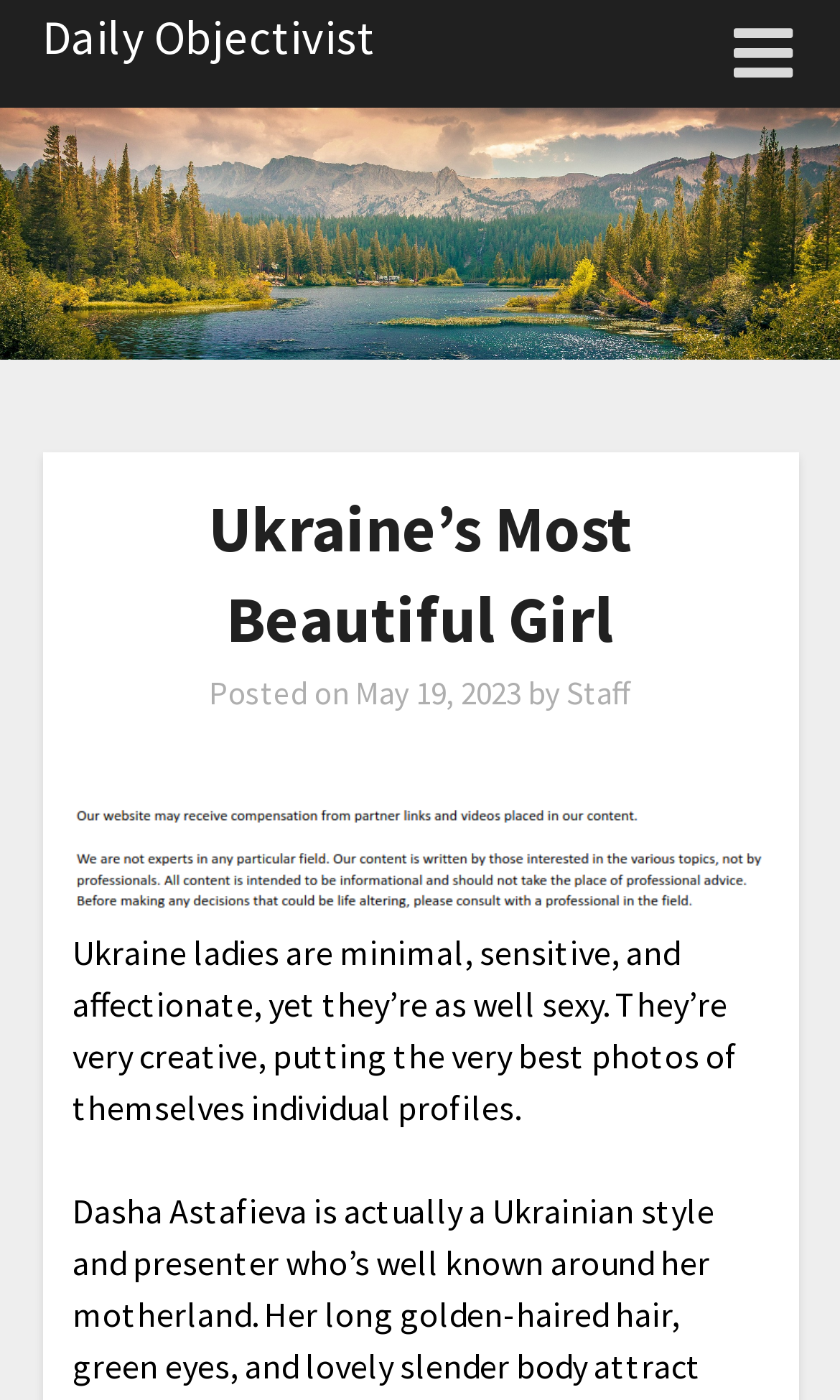Who is the author of the latest article?
Provide a thorough and detailed answer to the question.

I found the author of the latest article by looking at the text 'by' followed by a link 'Staff' which indicates the author of the article.